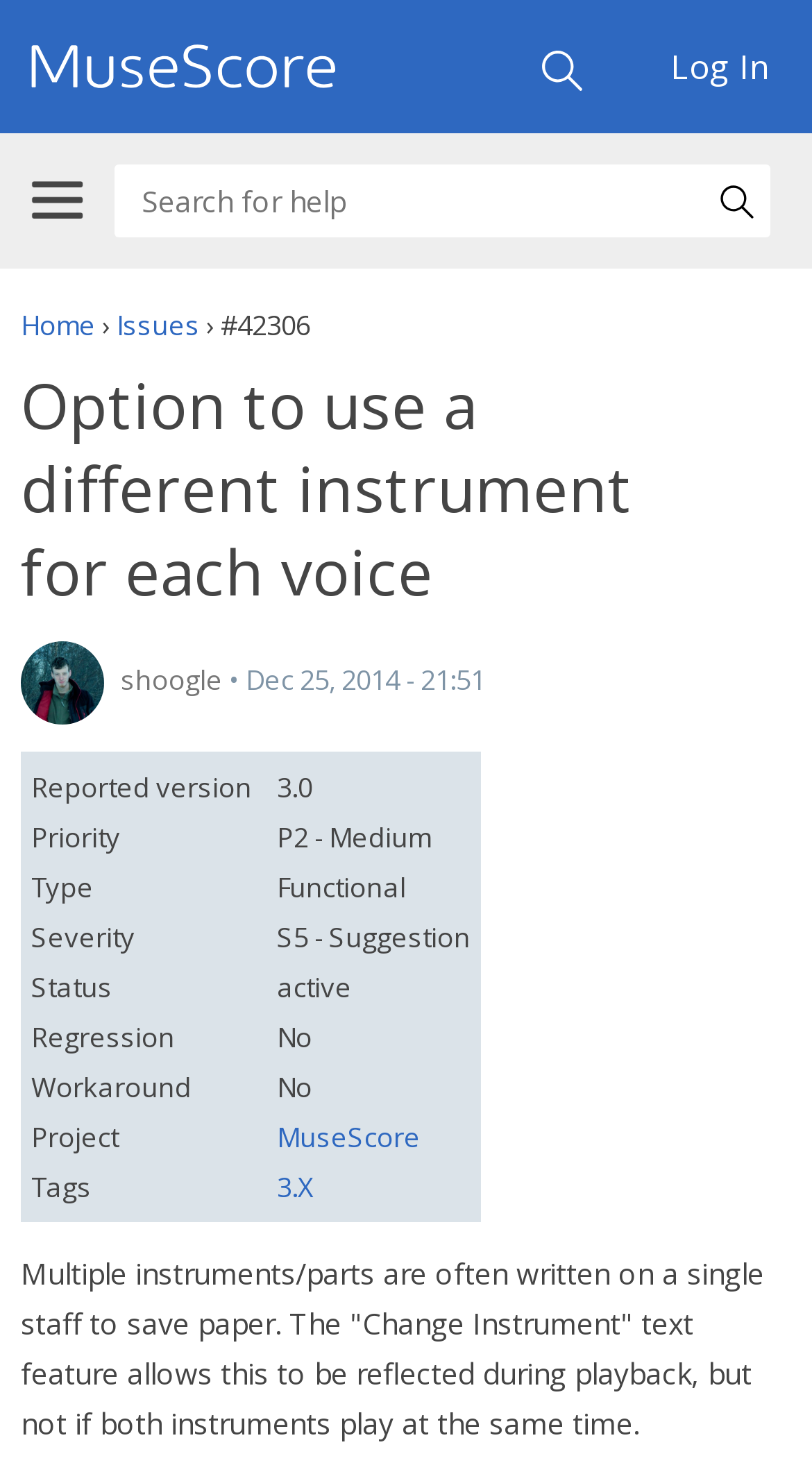Pinpoint the bounding box coordinates of the clickable area needed to execute the instruction: "Log in to the system". The coordinates should be specified as four float numbers between 0 and 1, i.e., [left, top, right, bottom].

[0.8, 0.0, 0.974, 0.091]